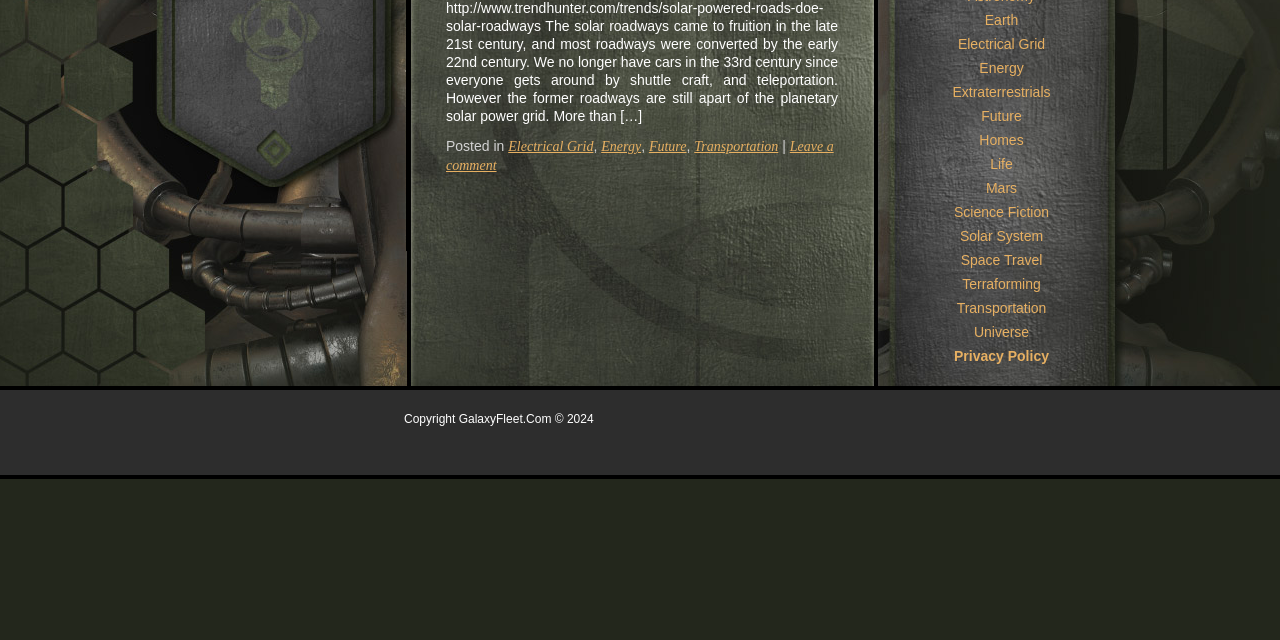Provide the bounding box coordinates of the HTML element described as: "Privacy Policy". The bounding box coordinates should be four float numbers between 0 and 1, i.e., [left, top, right, bottom].

[0.745, 0.544, 0.82, 0.569]